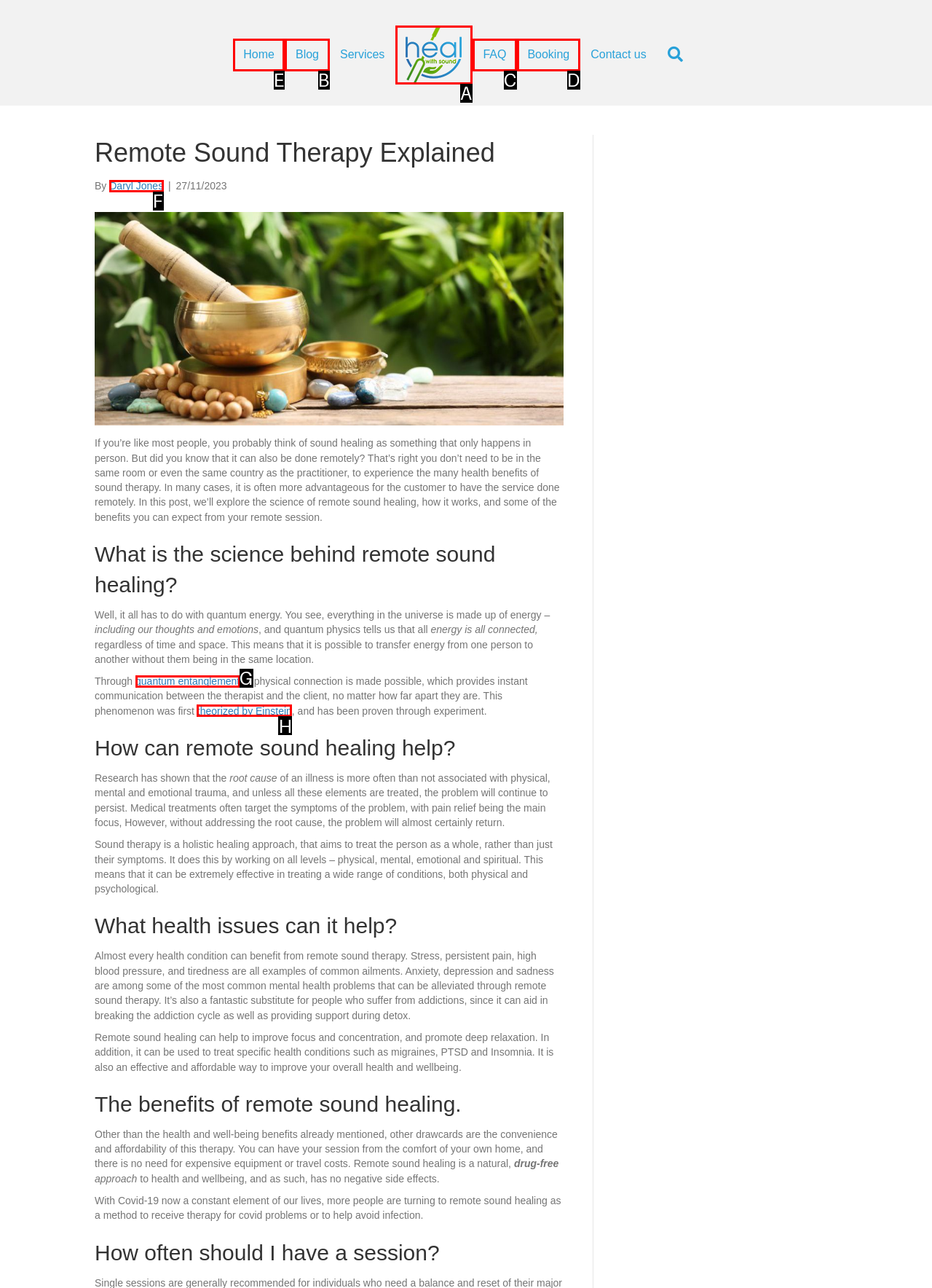Identify the letter of the UI element I need to click to carry out the following instruction: Click the 'Home' link

E